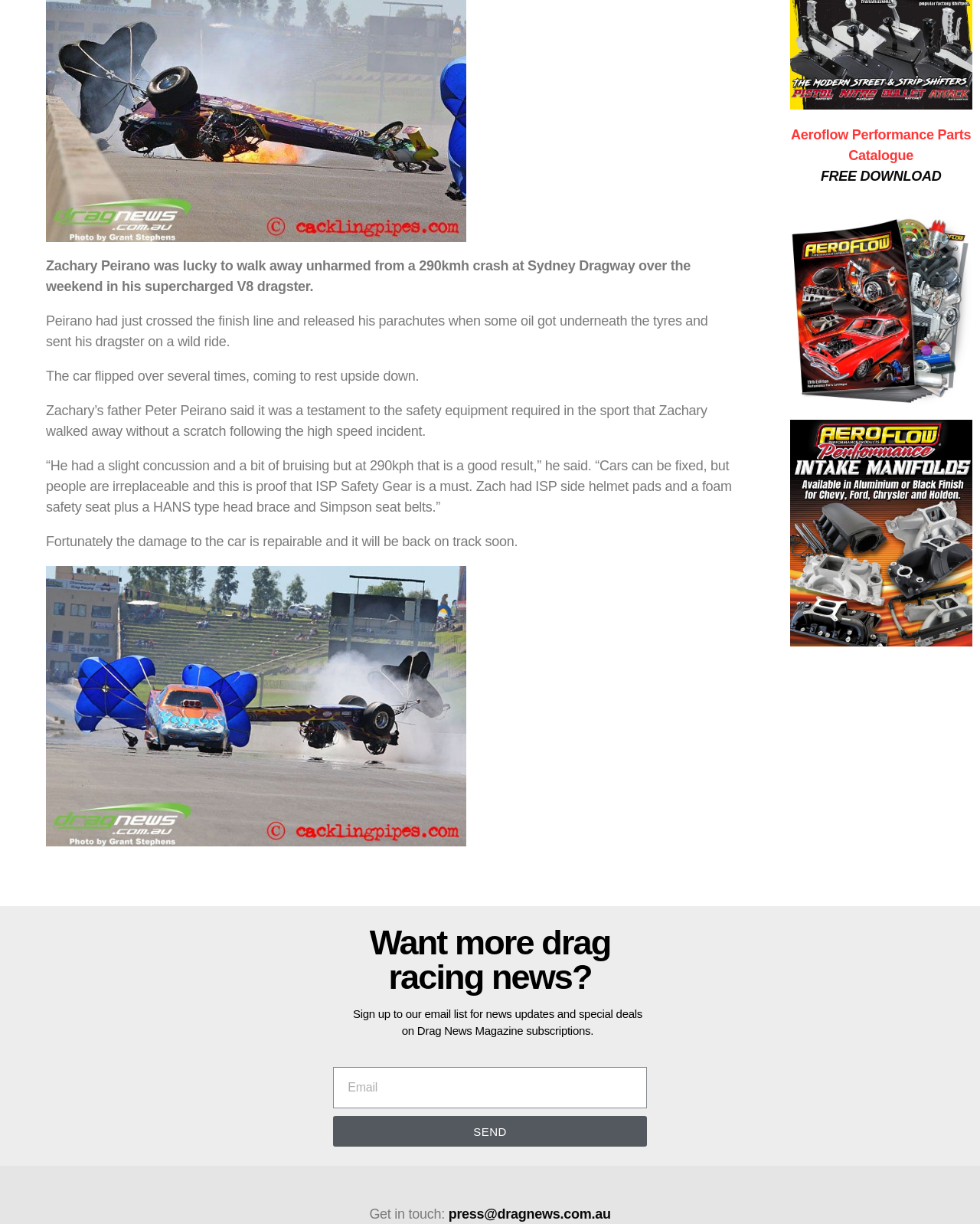What is the purpose of the email list?
Give a comprehensive and detailed explanation for the question.

The purpose of the email list can be found in the StaticText element, which states 'Sign up to our email list for news updates and special deals on Drag News Magazine subscriptions.'